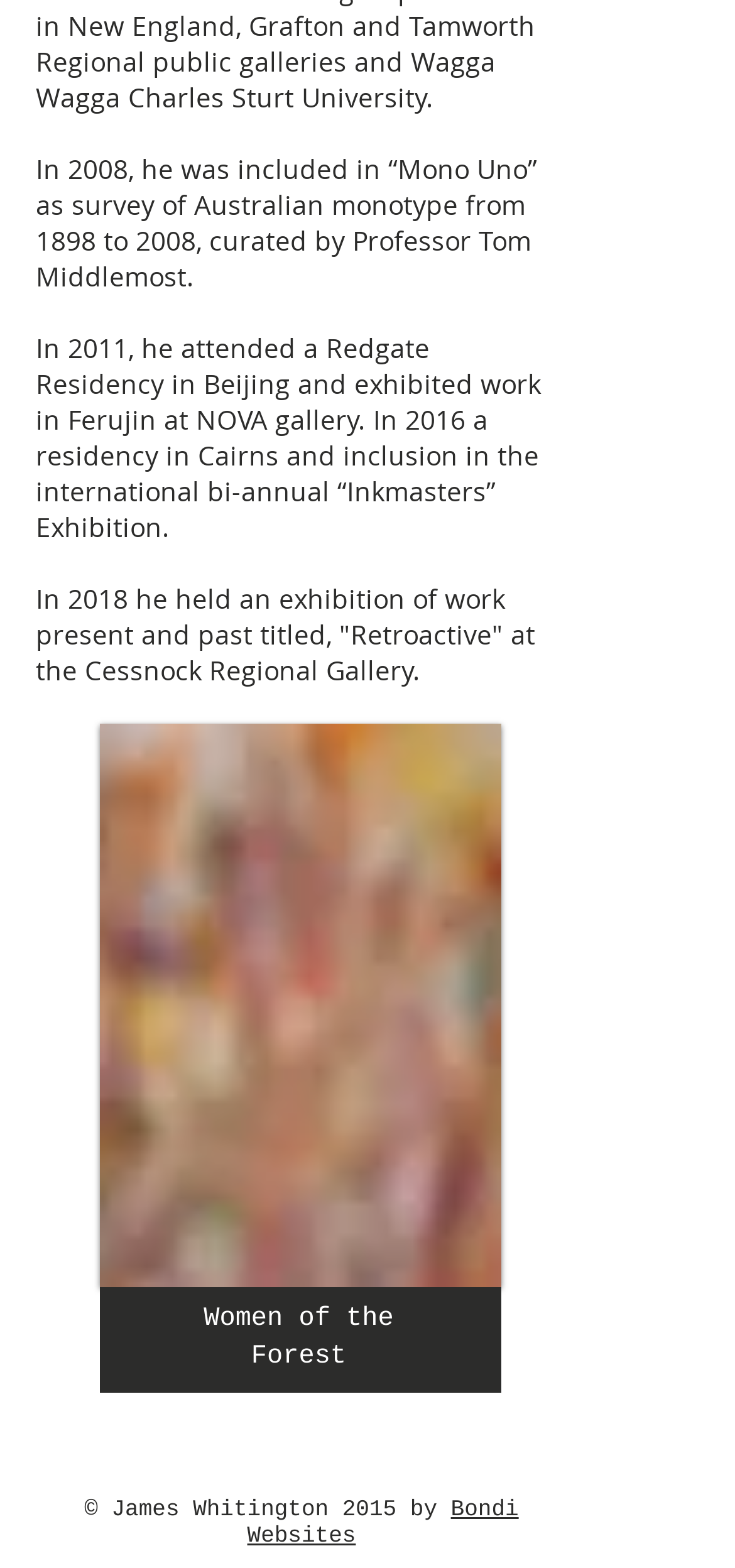What is the name of the magazine mentioned?
We need a detailed and meticulous answer to the question.

The answer can be found in the generic element with the text 'Imprint Magazine'. This suggests that Imprint Magazine is a publication that is relevant to the artist or their work.